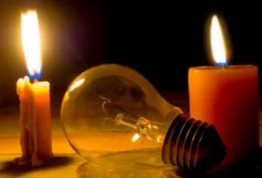Answer the question using only a single word or phrase: 
What is the mood evoked by the calming glow of the candles?

Reflection